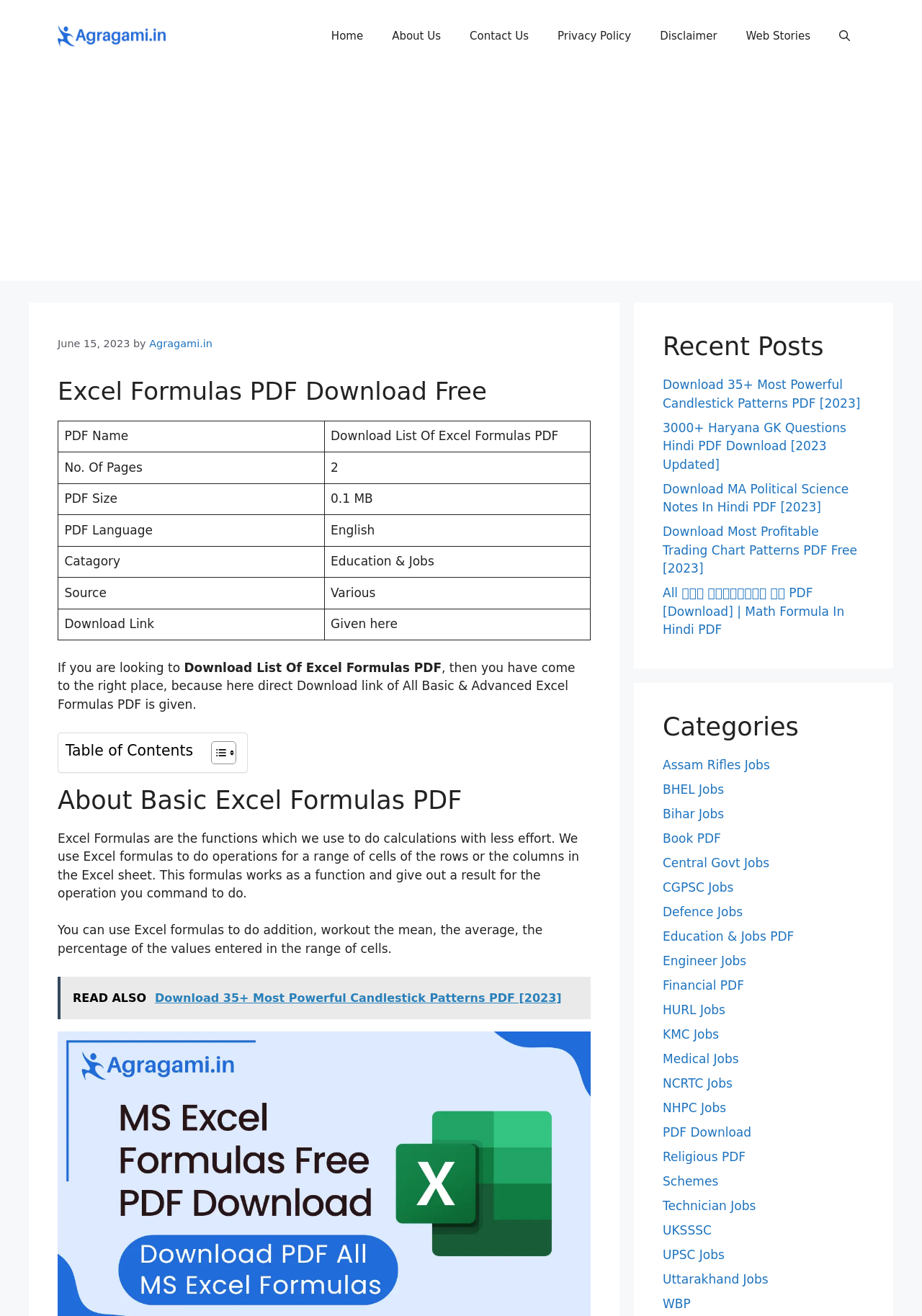Provide the bounding box coordinates of the UI element this sentence describes: "Education & Jobs PDF".

[0.719, 0.706, 0.861, 0.717]